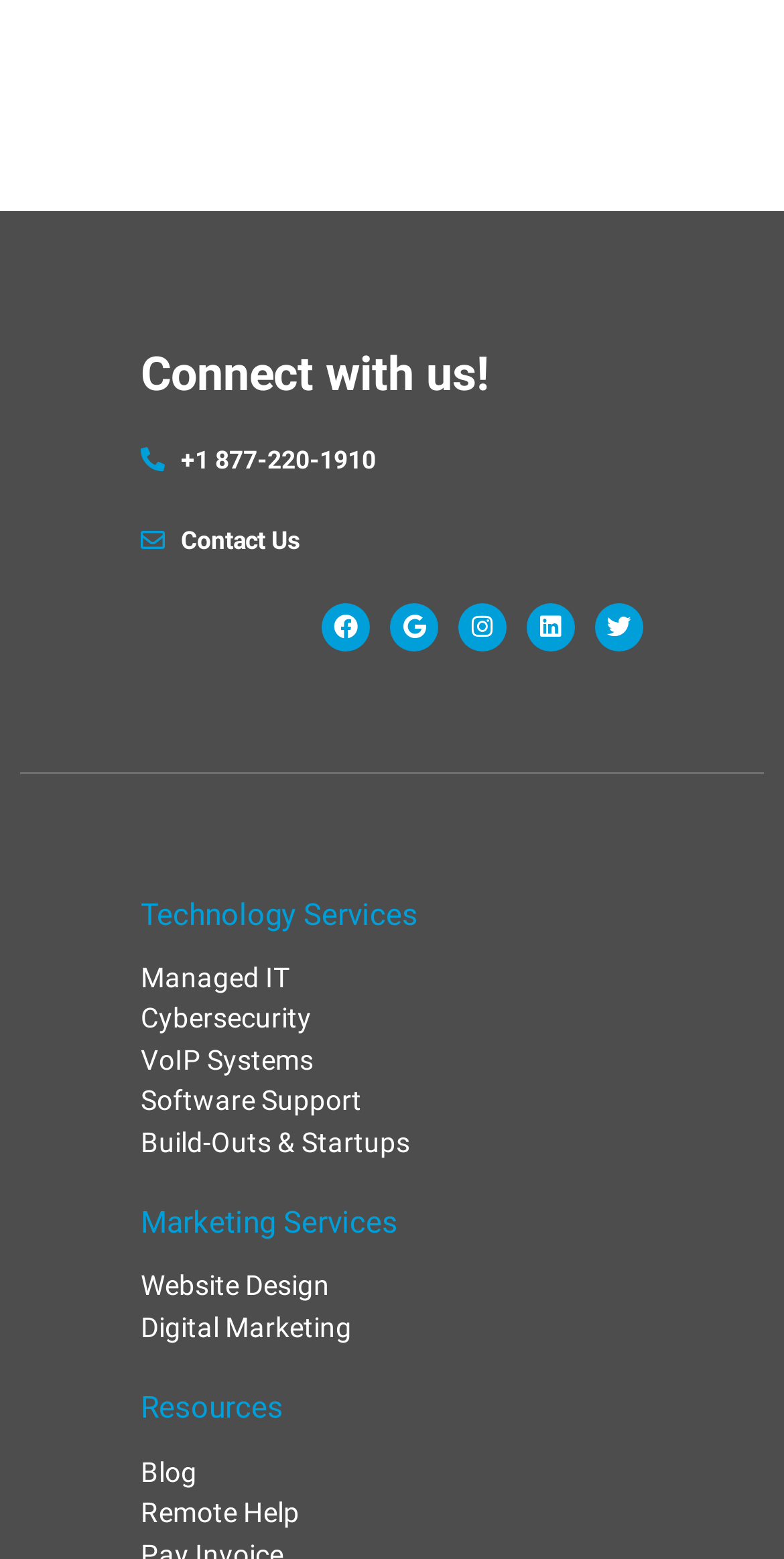Highlight the bounding box coordinates of the element you need to click to perform the following instruction: "Get remote help."

[0.179, 0.96, 0.382, 0.98]